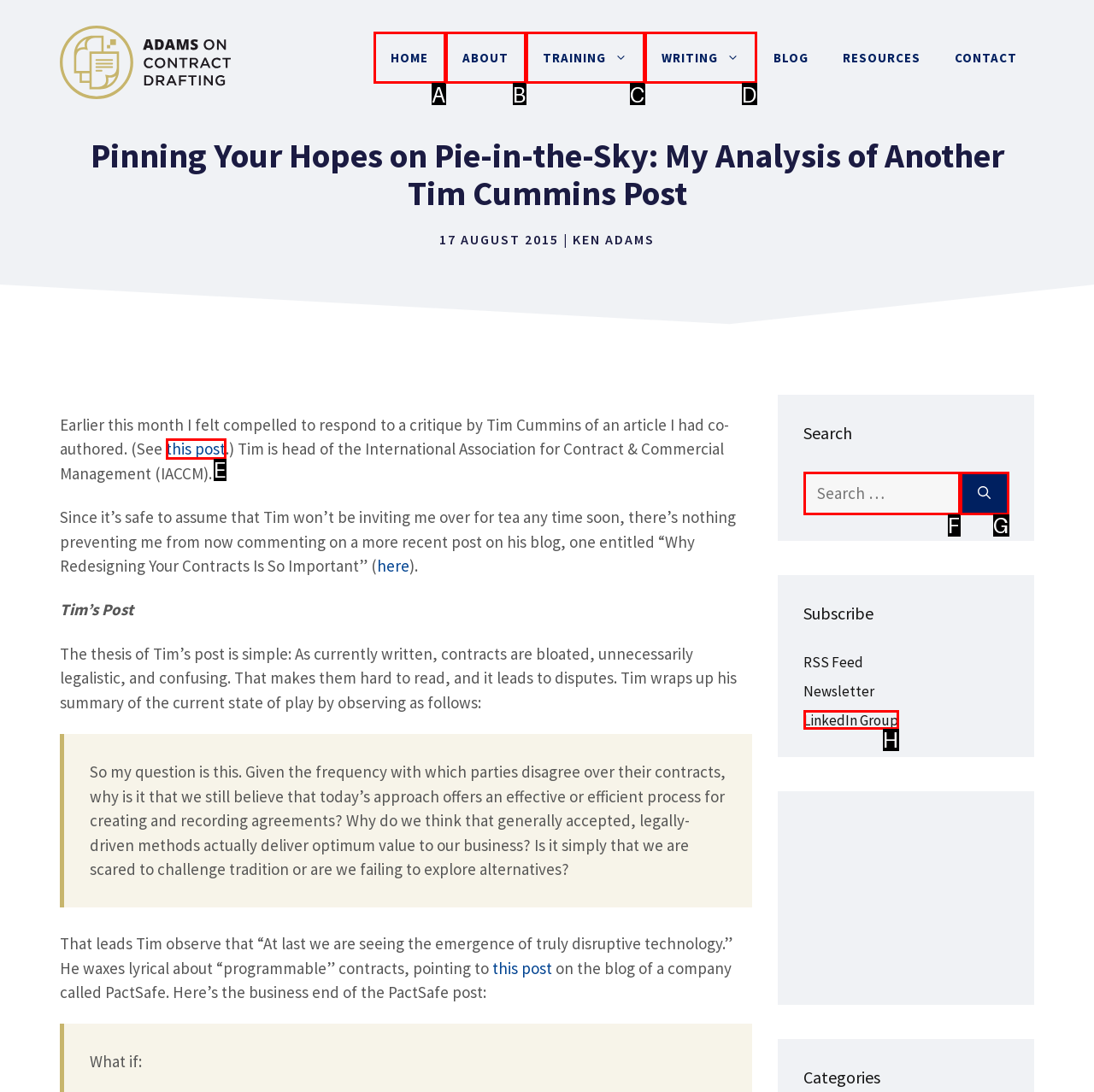Select the HTML element that matches the description: LinkedIn Group. Provide the letter of the chosen option as your answer.

H